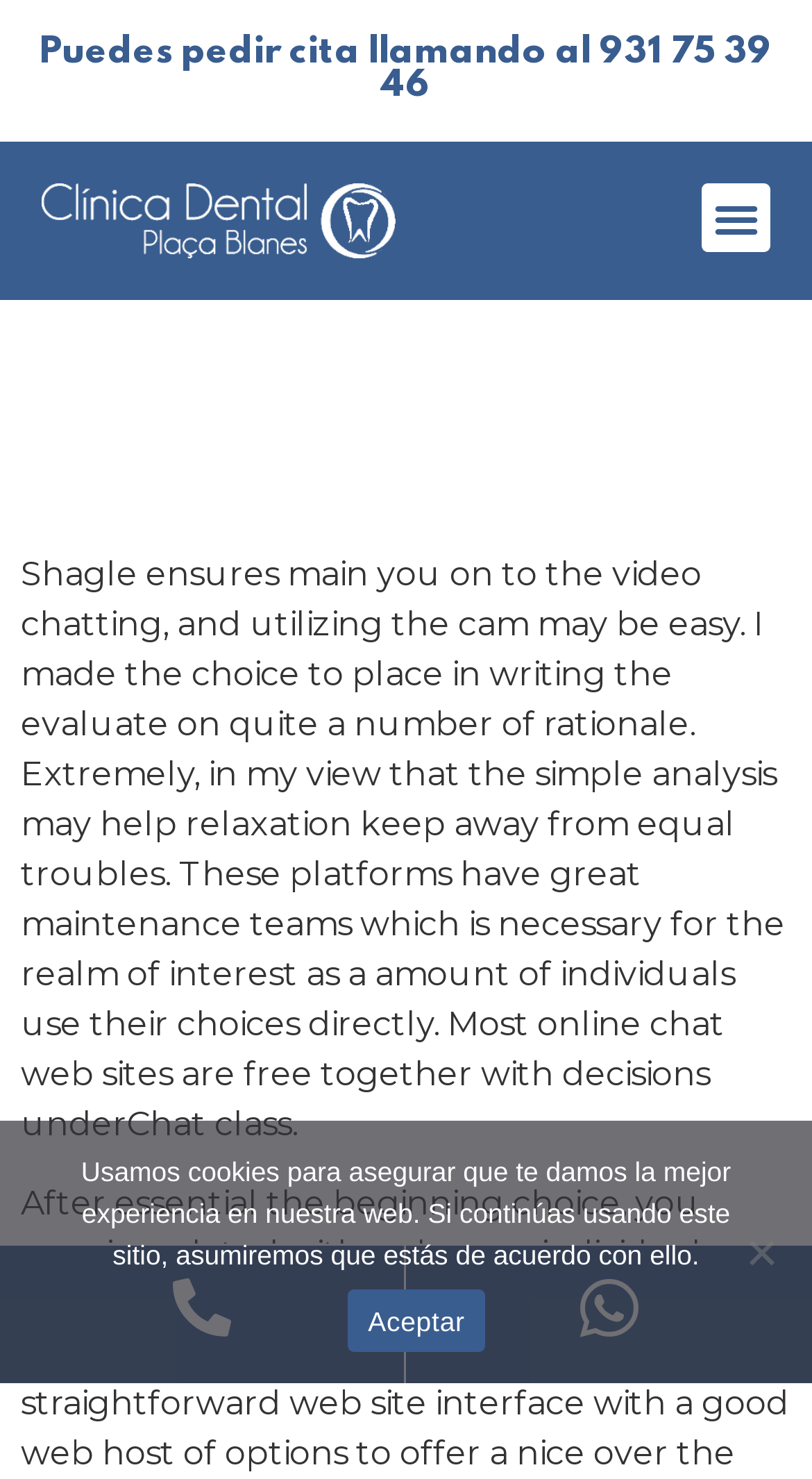Locate the primary heading on the webpage and return its text.

Shagle Evaluate Archives